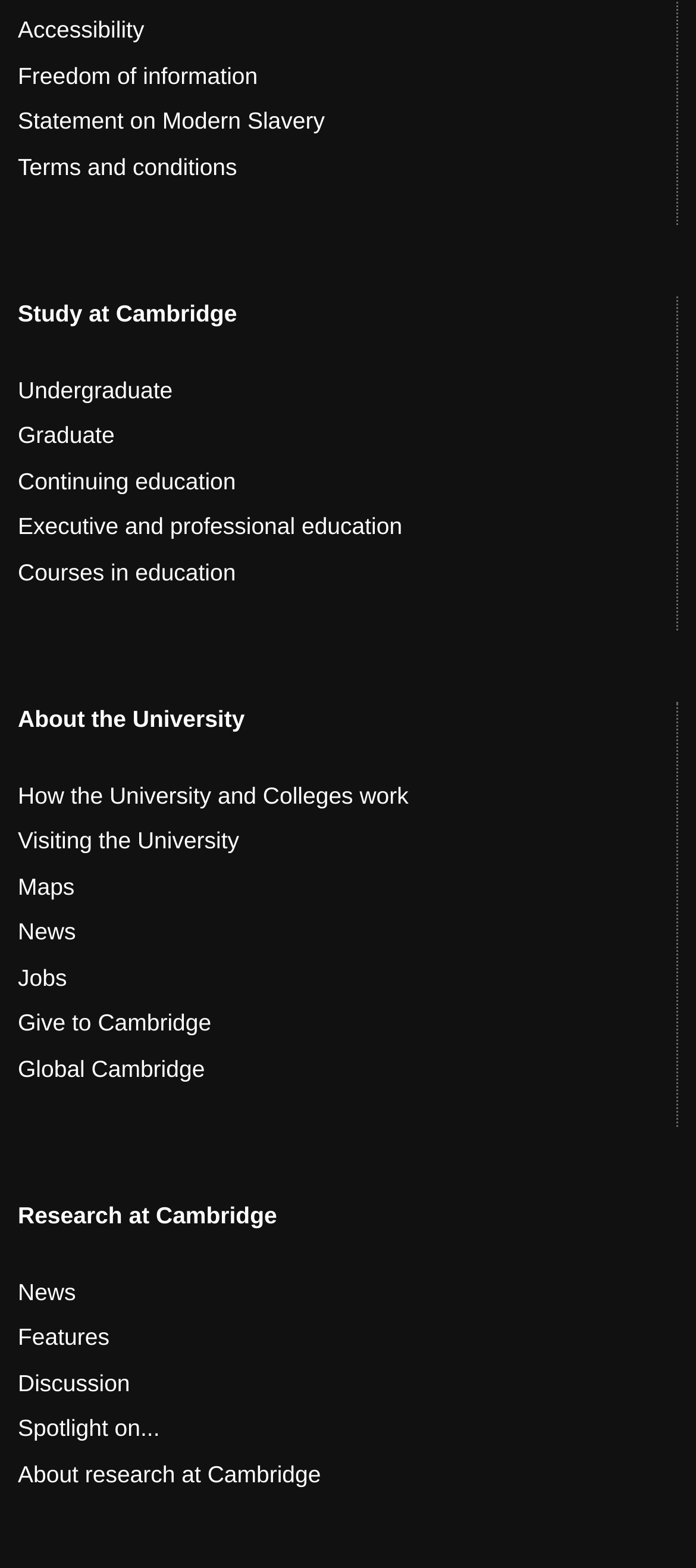Identify the bounding box for the UI element that is described as follows: "Continuing education".

[0.026, 0.298, 0.339, 0.315]